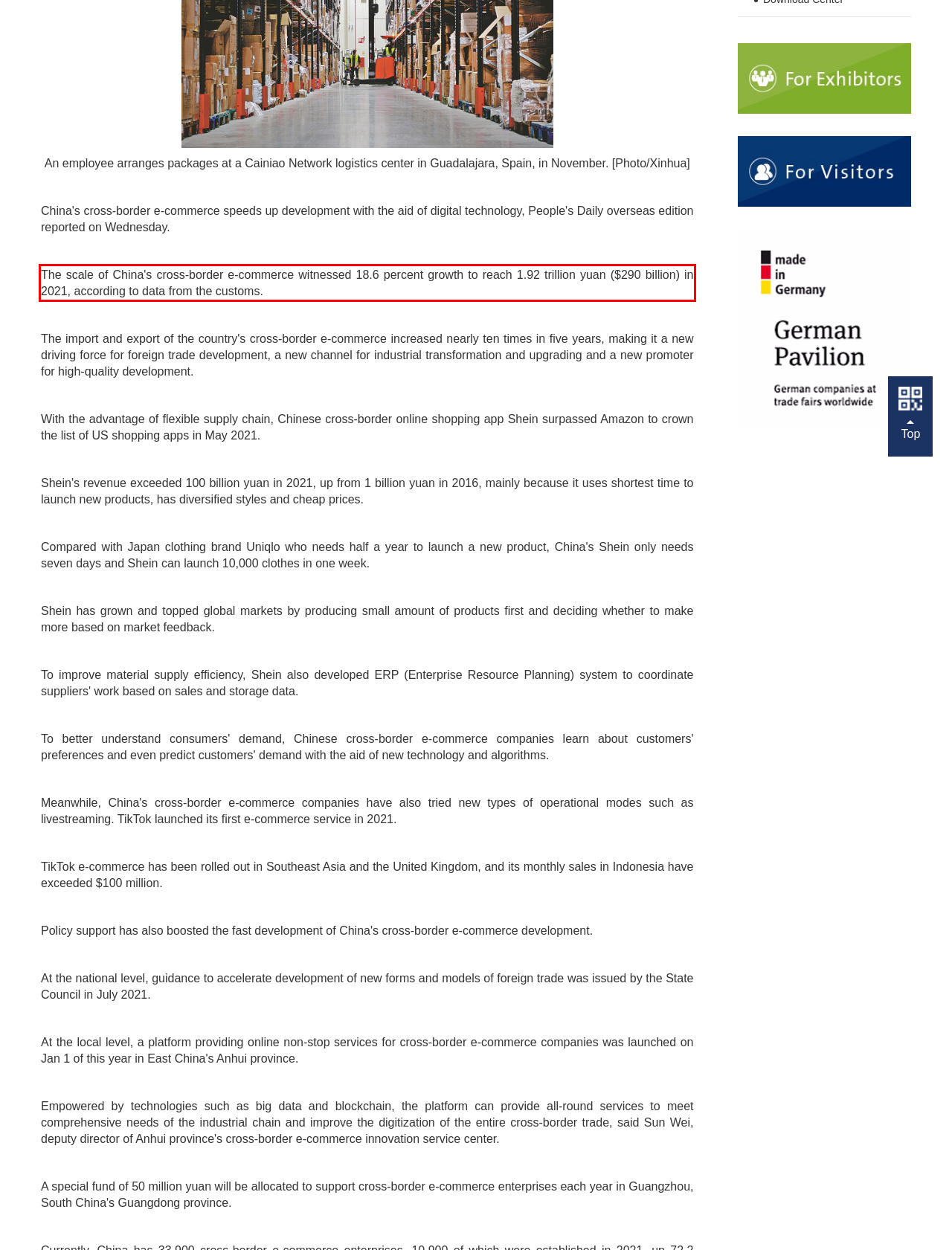Within the screenshot of the webpage, there is a red rectangle. Please recognize and generate the text content inside this red bounding box.

The scale of China's cross-border e-commerce witnessed 18.6 percent growth to reach 1.92 trillion yuan ($290 billion) in 2021, according to data from the customs.